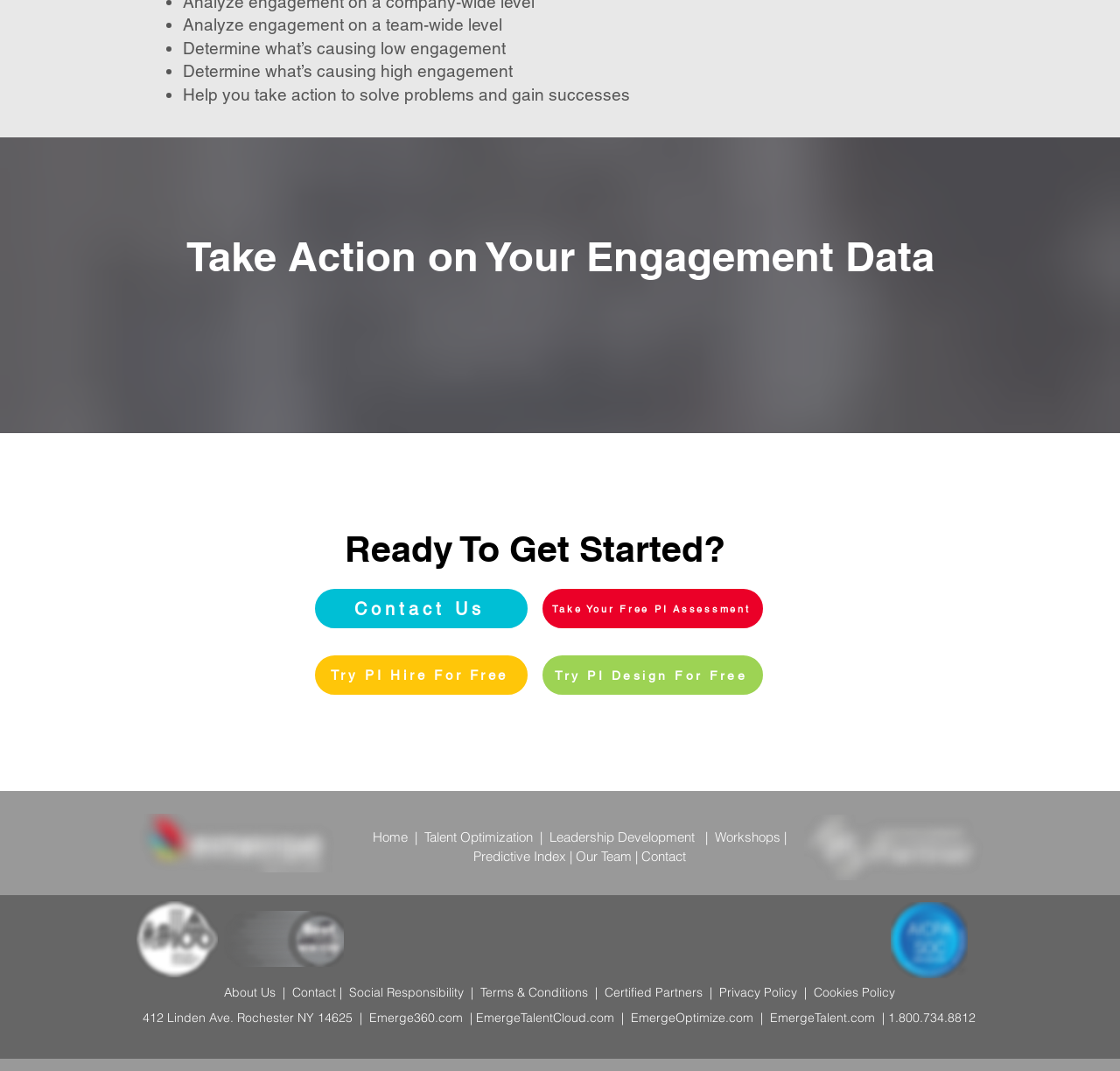What is the purpose of the 'Ready To Get Started?' section?
Using the picture, provide a one-word or short phrase answer.

To encourage action